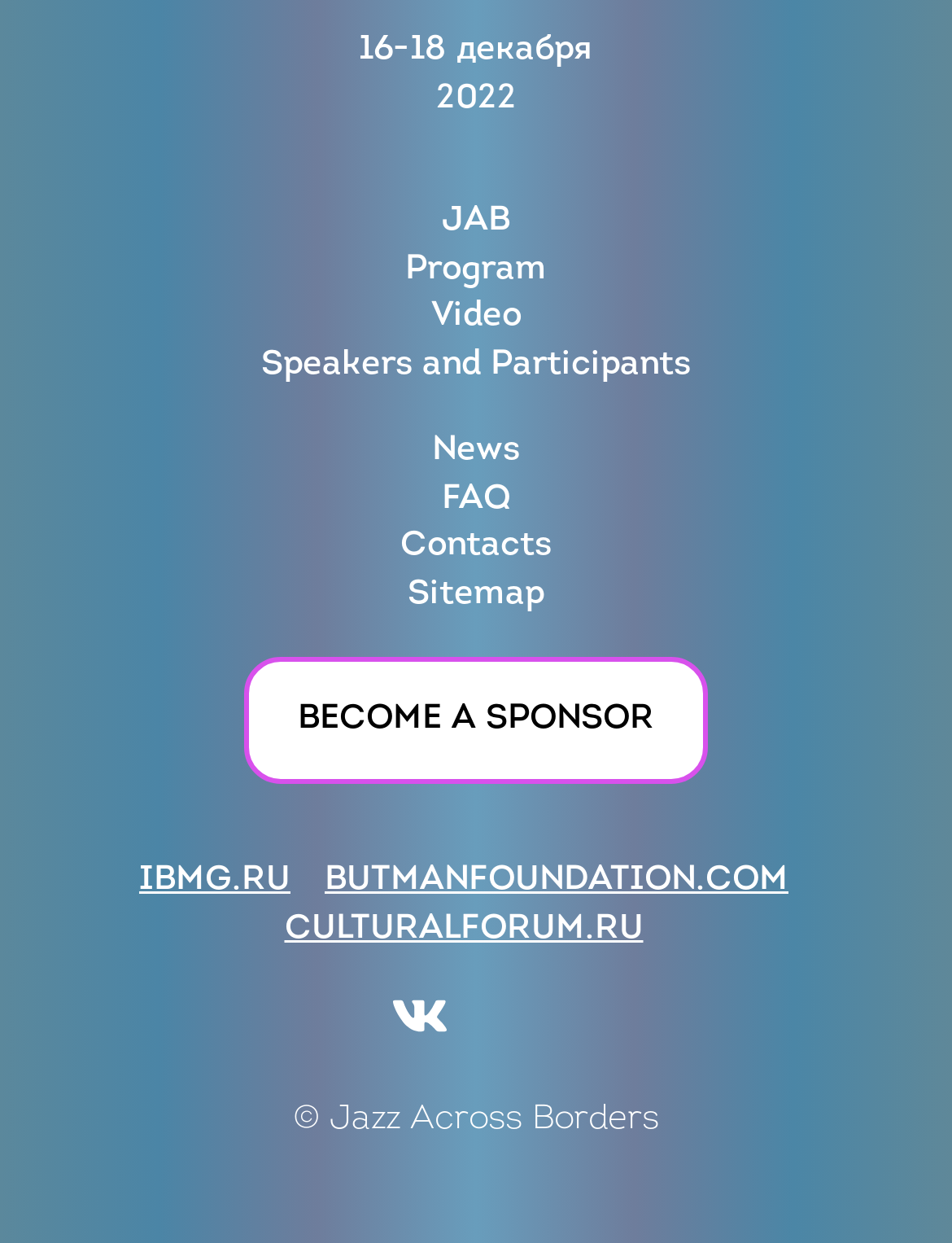Please locate the bounding box coordinates of the element that should be clicked to achieve the given instruction: "Watch the video".

[0.453, 0.24, 0.547, 0.27]